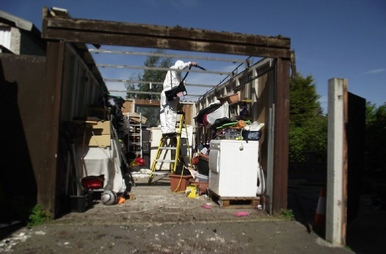Refer to the image and answer the question with as much detail as possible: What is being removed from the property?

The caption explicitly states that the scene showcases asbestos removal, highlighting Grimston Asbestos Removal's commitment to safety and expertise in handling asbestos, ensuring thorough and responsible removal from properties in West Yorkshire.